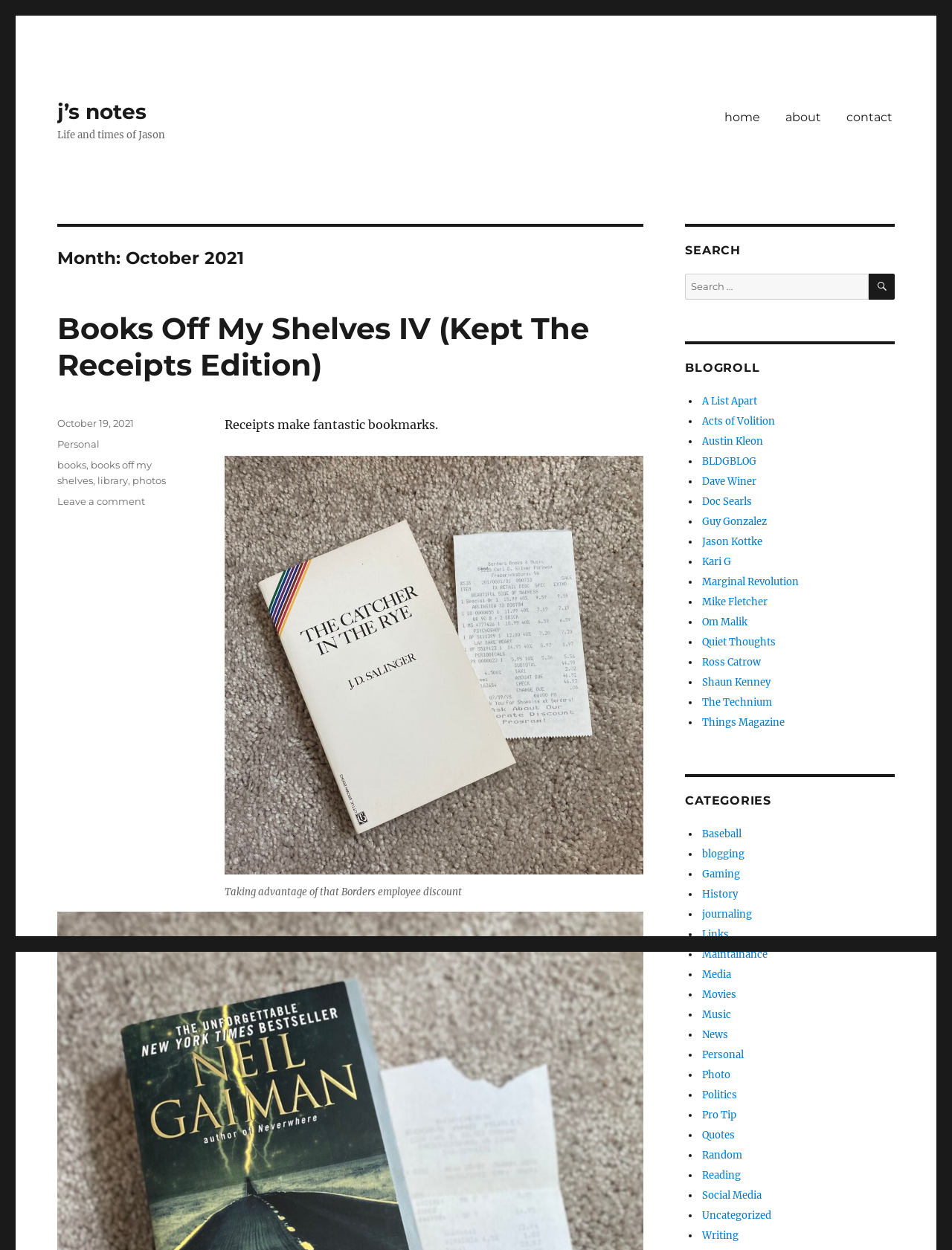Determine the bounding box coordinates of the region to click in order to accomplish the following instruction: "View latest news". Provide the coordinates as four float numbers between 0 and 1, specifically [left, top, right, bottom].

None